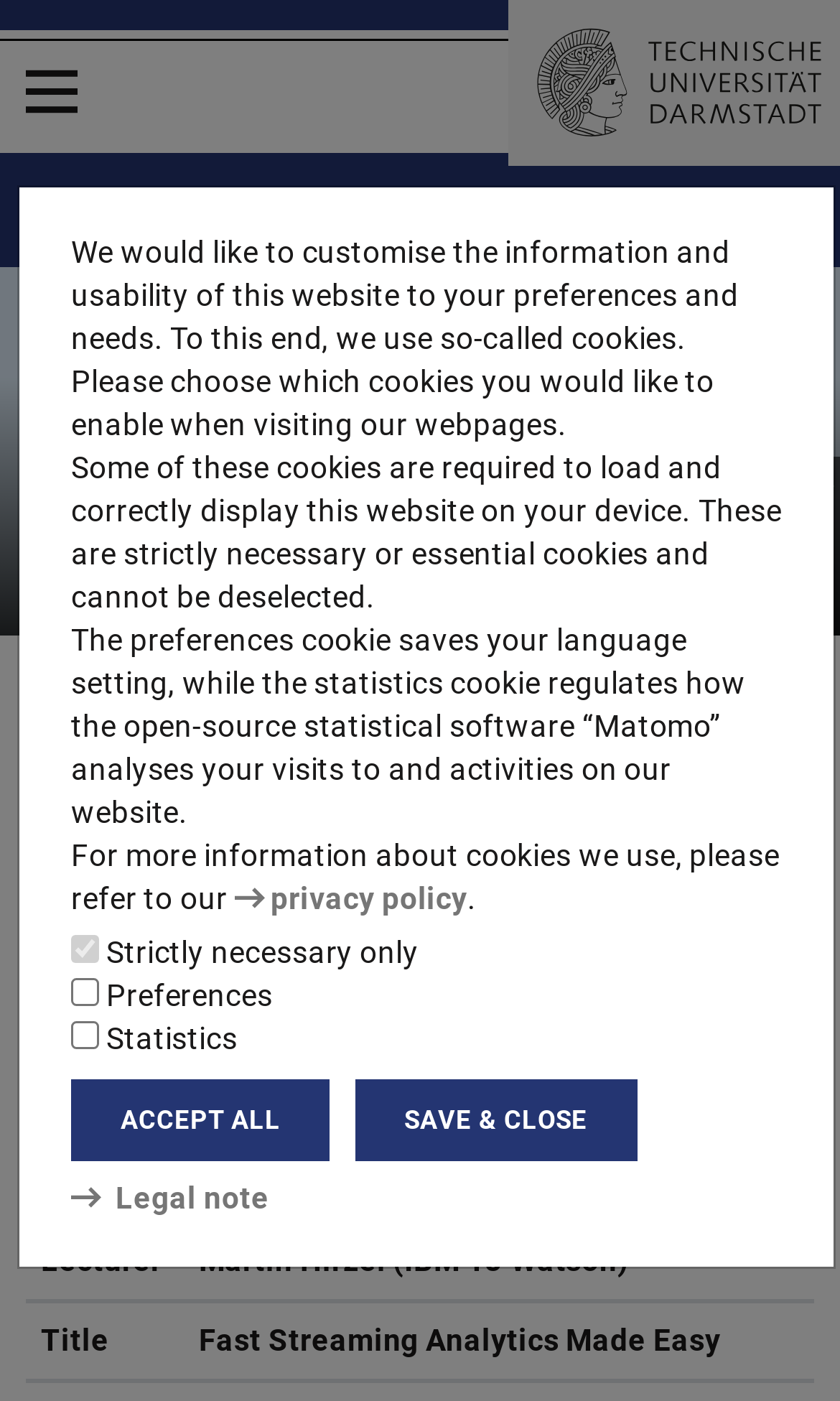What is the button below 'CONTACT'?
Please interpret the details in the image and answer the question thoroughly.

I found the answer by looking at the button element 'CONTACT' and its sibling elements, where I found the button 'ACCEPT ALL' below it.